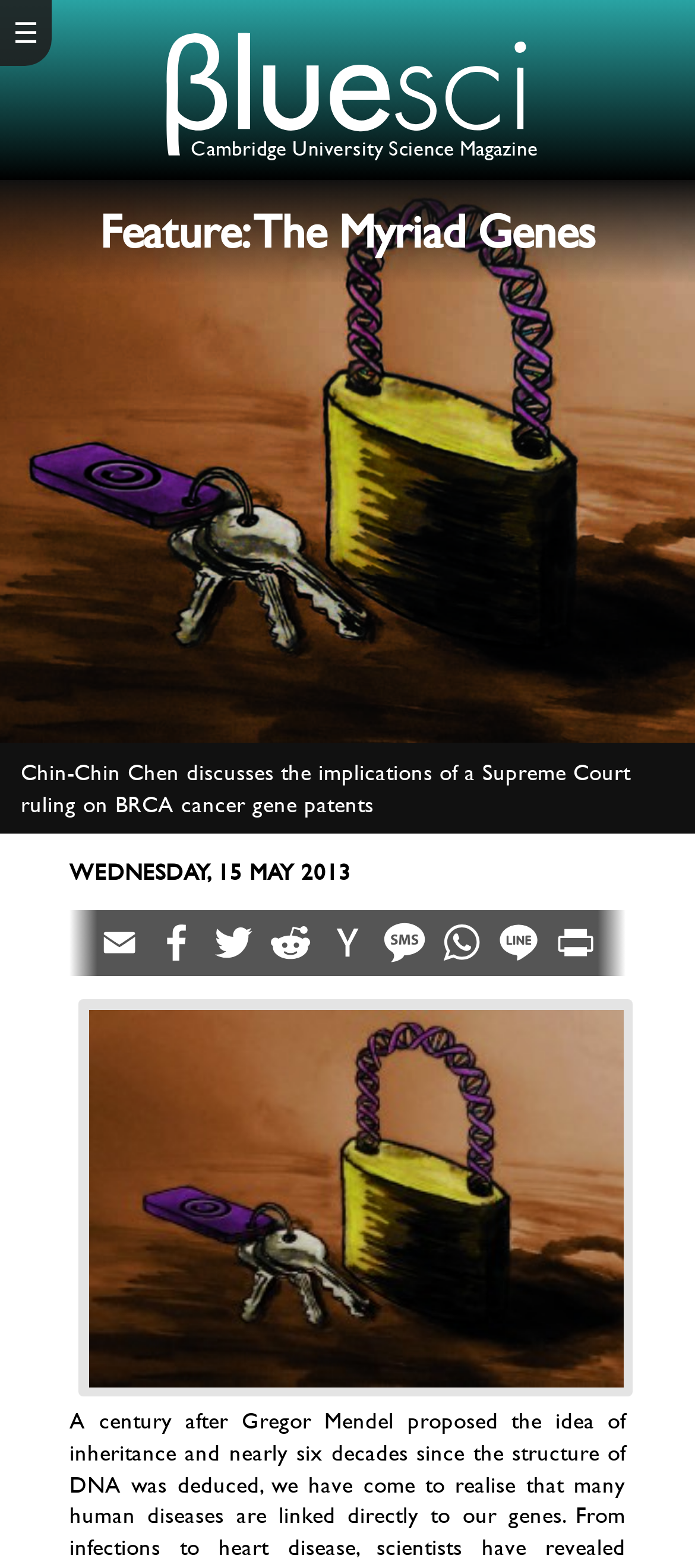Locate the UI element described by title="Image: Christos Panayi" and provide its bounding box coordinates. Use the format (top-left x, top-left y, bottom-right x, bottom-right y) with all values as floating point numbers between 0 and 1.

[0.127, 0.644, 0.896, 0.885]